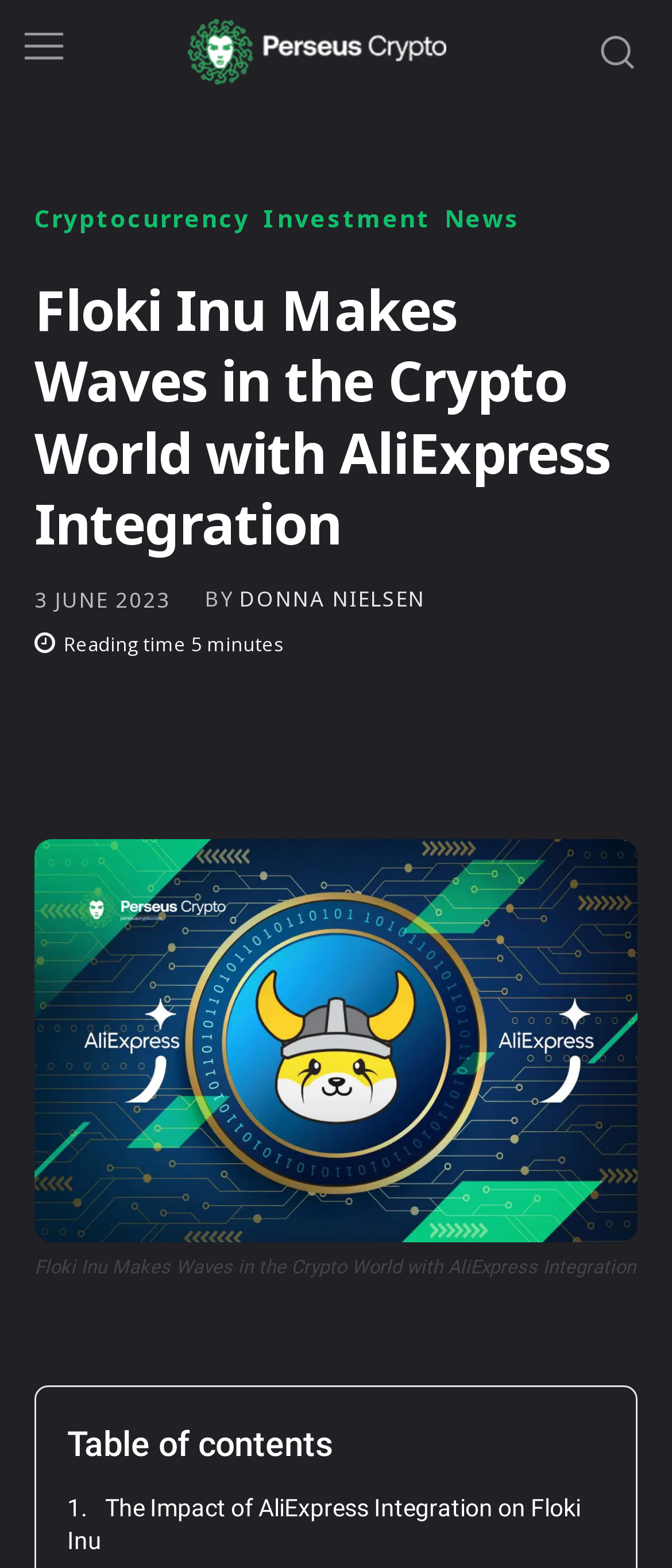Create a detailed summary of the webpage's content and design.

The webpage is about the integration of Floki Inu with AliExpress, a significant milestone for both the meme asset and the world of cryptocurrencies. At the top left of the page, there is a small image. Below it, there is a link to "Perseus Crypto News" with an accompanying image. On the top right, there is another image.

Below these elements, there are three links: "Cryptocurrency", "Investment", and "News", which are positioned horizontally and centered on the page. 

The main heading "Floki Inu Makes Waves in the Crypto World with AliExpress Integration" is located below these links, spanning almost the entire width of the page. 

To the right of the heading, there is a time element showing the date "3 JUNE 2023". Below the heading, there is a byline "BY" followed by a link to the author "DONNA NIELSEN". 

Next to the byline, there is a text indicating the reading time, which is a few minutes. 

The main content of the page is an article, which is accompanied by a large figure that takes up most of the page's width. The figure has a caption, but it is empty. 

At the bottom of the page, there is a heading "Table of contents" and a link to a section titled ".The Impact of AliExpress Integration on Floki Inu".